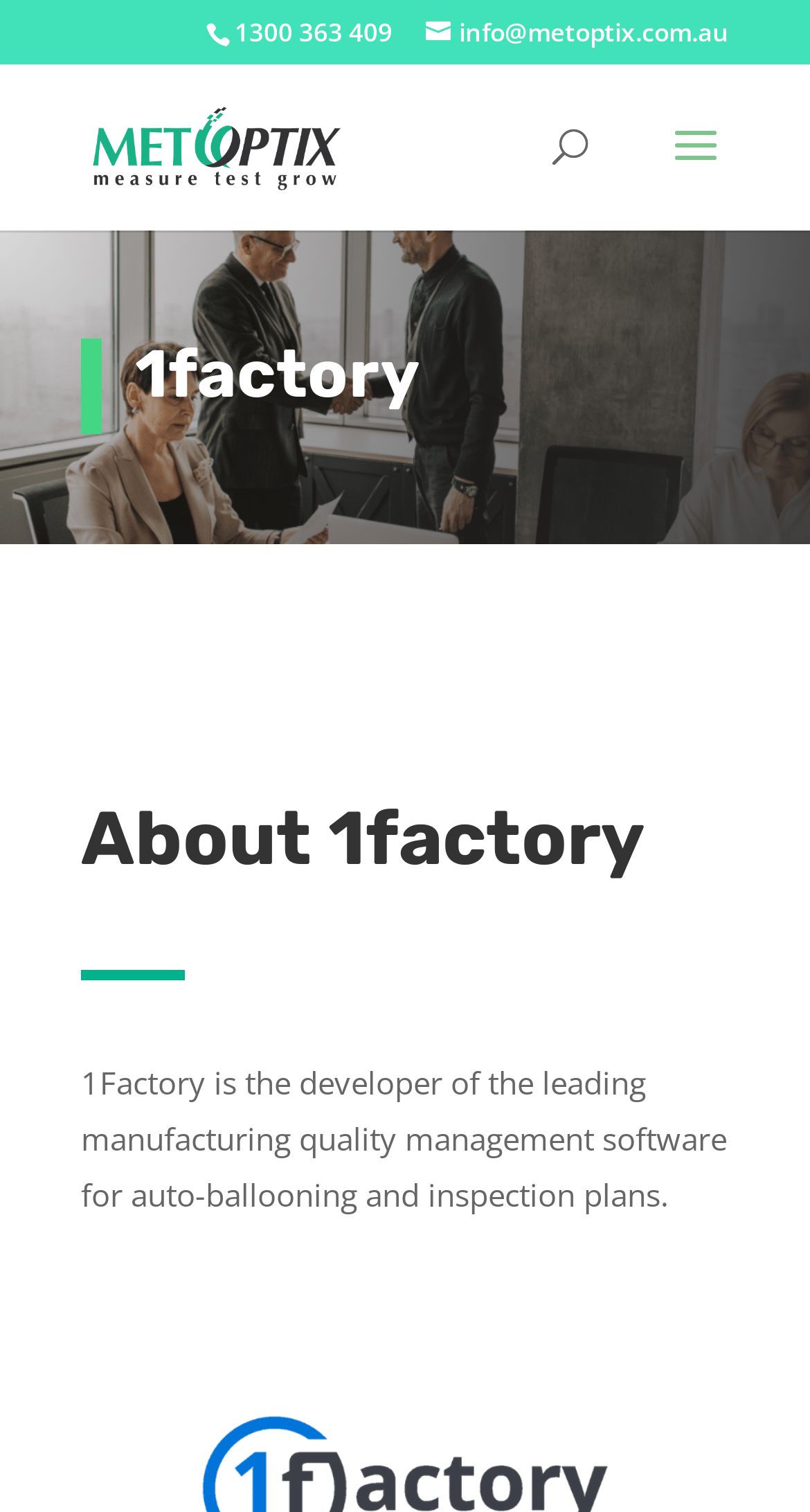Identify the bounding box coordinates for the UI element described as: "alt="MET OPTIX"". The coordinates should be provided as four floats between 0 and 1: [left, top, right, bottom].

[0.11, 0.082, 0.425, 0.108]